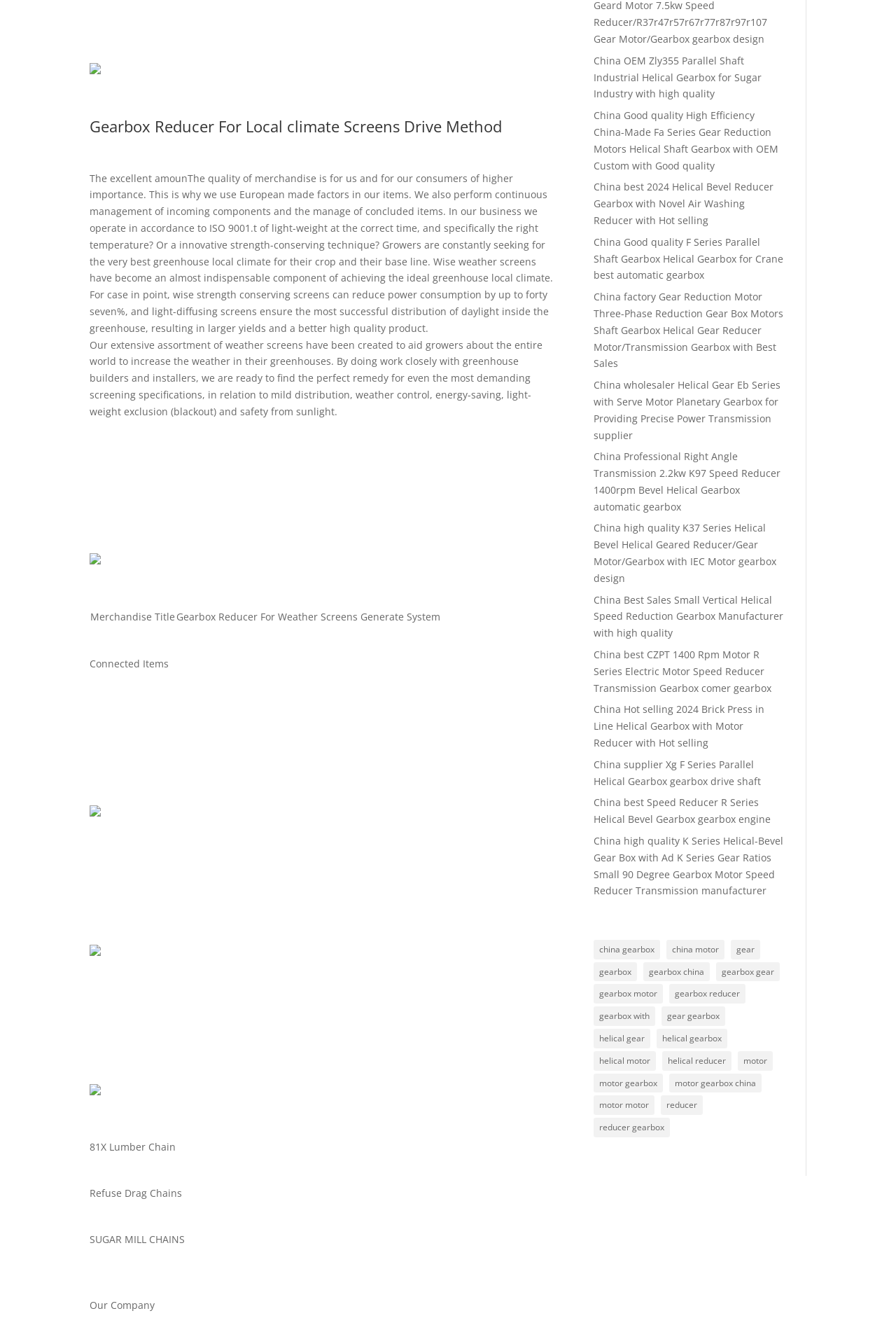Utilize the details in the image to thoroughly answer the following question: What is the importance of quality in the products?

The webpage emphasizes the importance of quality in the products, stating that the quality of merchandise is of higher importance for the company and its customers, and that they use European-made factors in their products to ensure high quality.